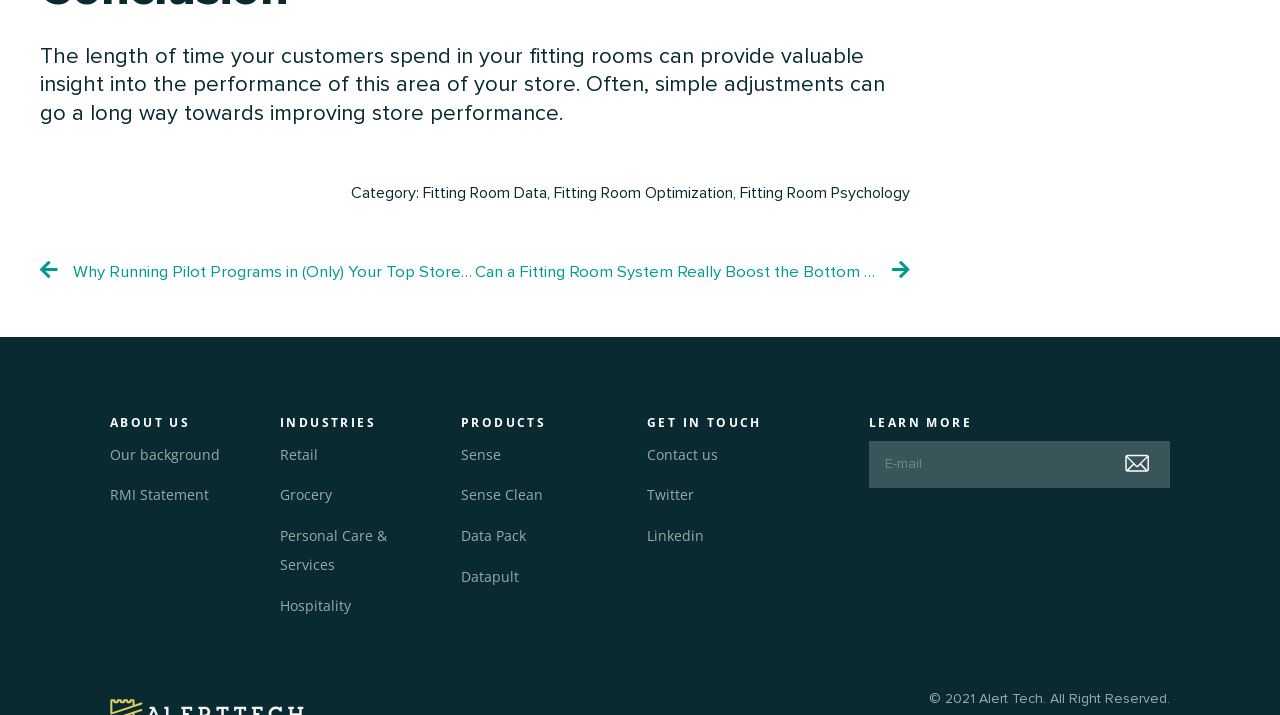Extract the bounding box coordinates for the HTML element that matches this description: "Code of Conduct". The coordinates should be four float numbers between 0 and 1, i.e., [left, top, right, bottom].

None